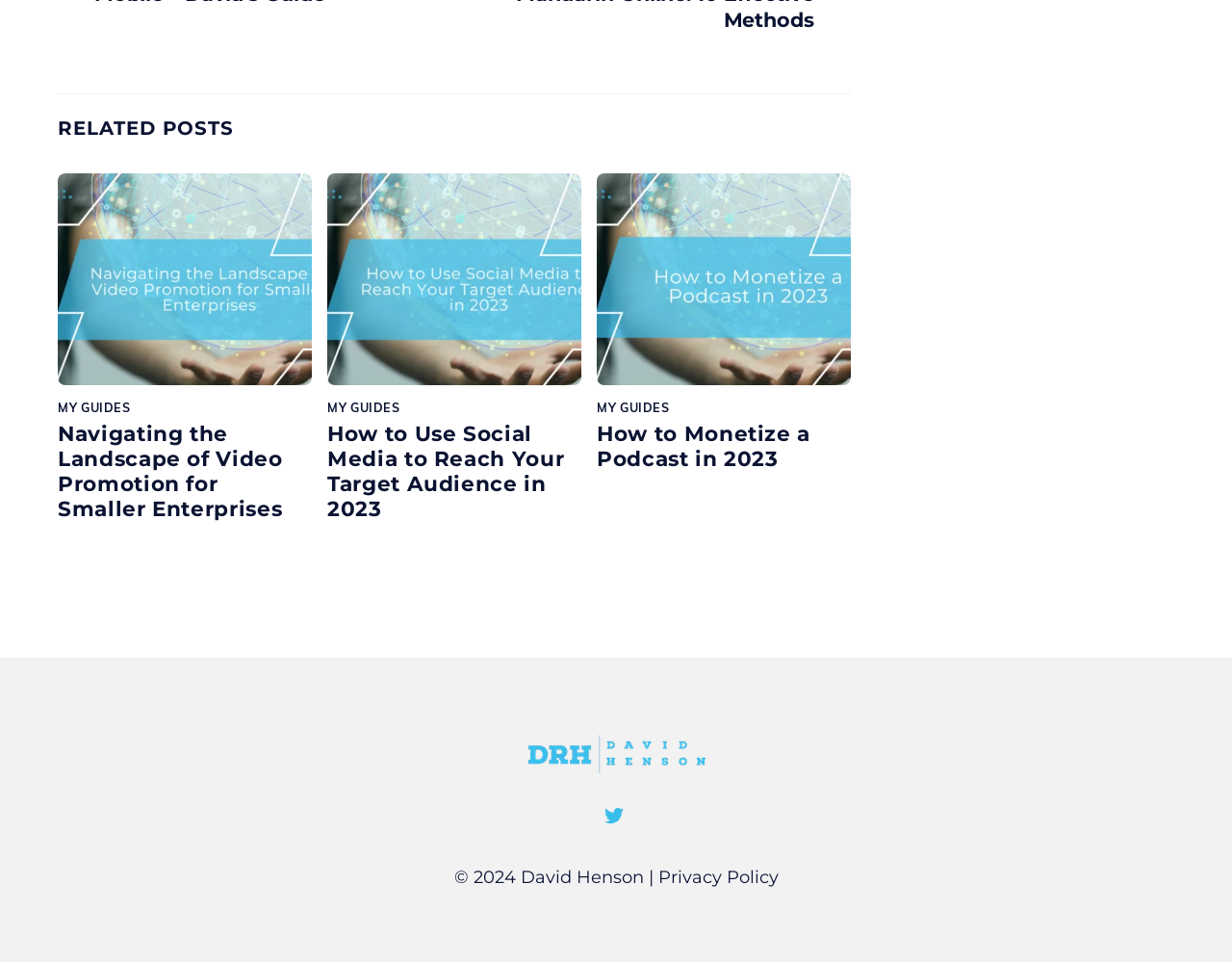Highlight the bounding box coordinates of the element that should be clicked to carry out the following instruction: "Click on 'How to Monetize a Podcast in 2023'". The coordinates must be given as four float numbers ranging from 0 to 1, i.e., [left, top, right, bottom].

[0.484, 0.376, 0.69, 0.398]